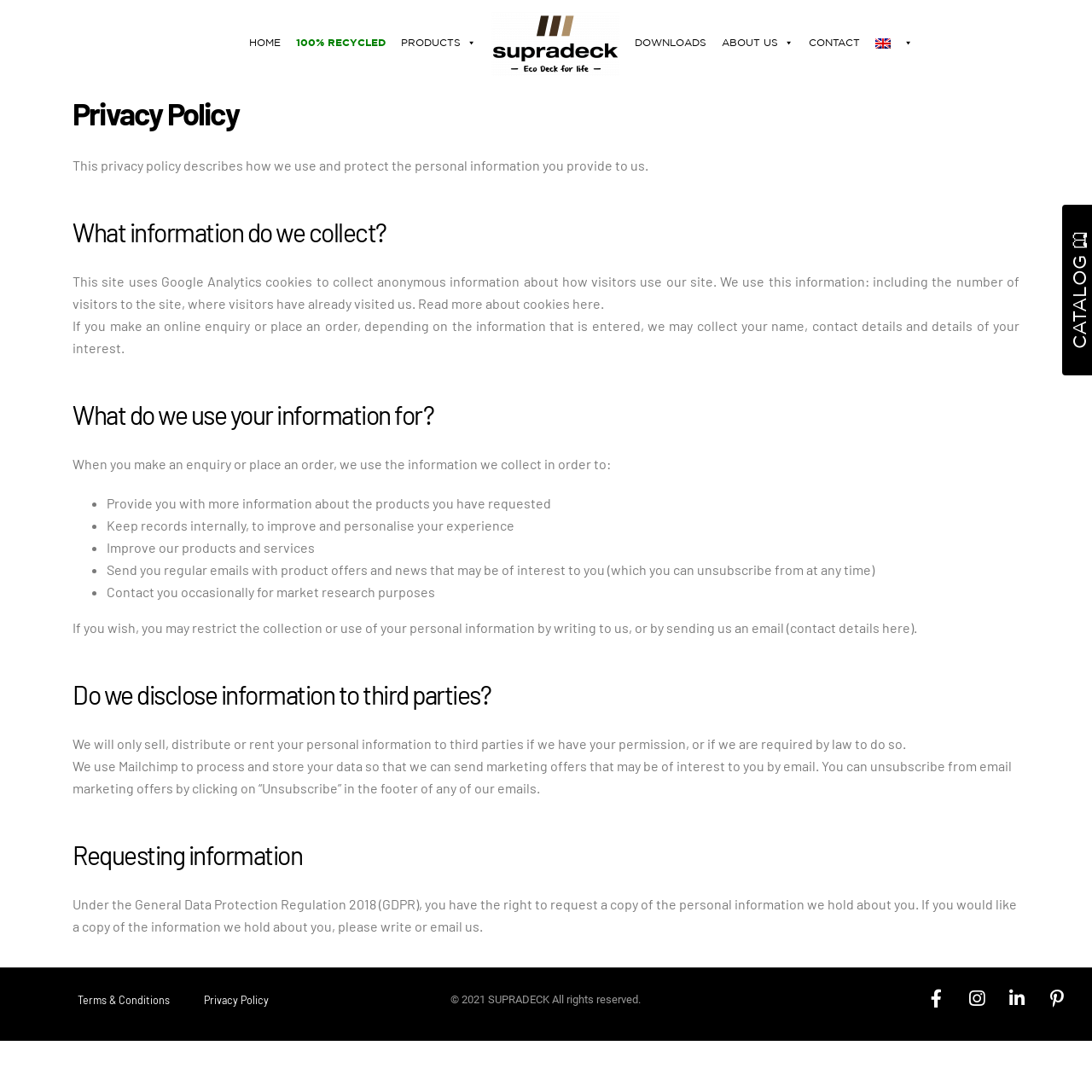Identify and provide the bounding box coordinates of the UI element described: "Linkedin-in". The coordinates should be formatted as [left, top, right, bottom], with each number being a float between 0 and 1.

[0.915, 0.898, 0.948, 0.93]